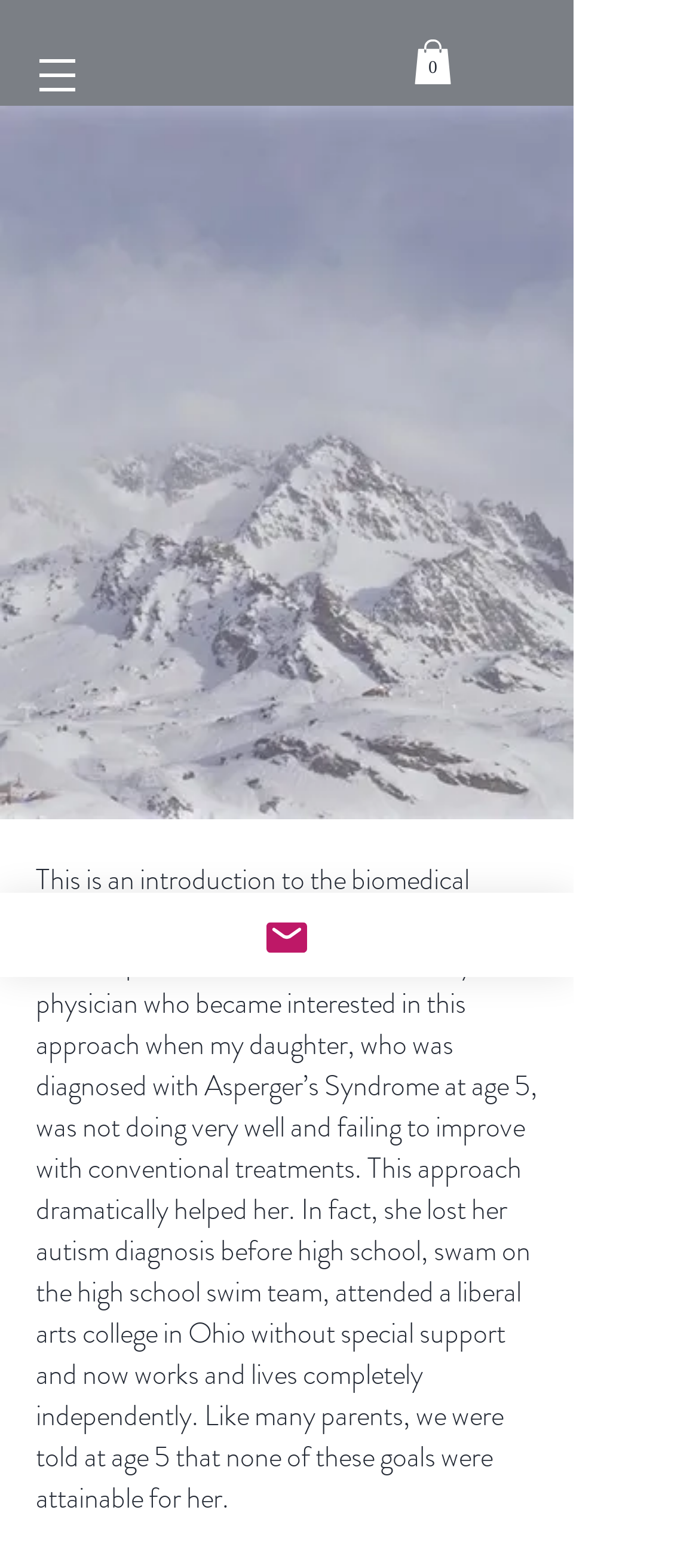Provide the bounding box coordinates of the HTML element this sentence describes: "aria-label="Search..." name="q" placeholder="Search..."". The bounding box coordinates consist of four float numbers between 0 and 1, i.e., [left, top, right, bottom].

[0.054, 0.084, 0.602, 0.132]